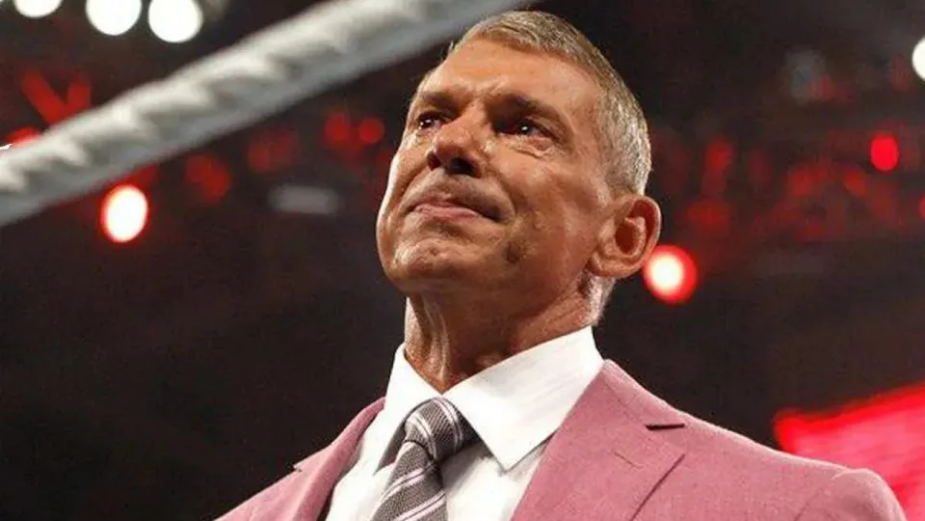Reply to the question with a single word or phrase:
Where is Vince McMahon standing?

In a wrestling ring